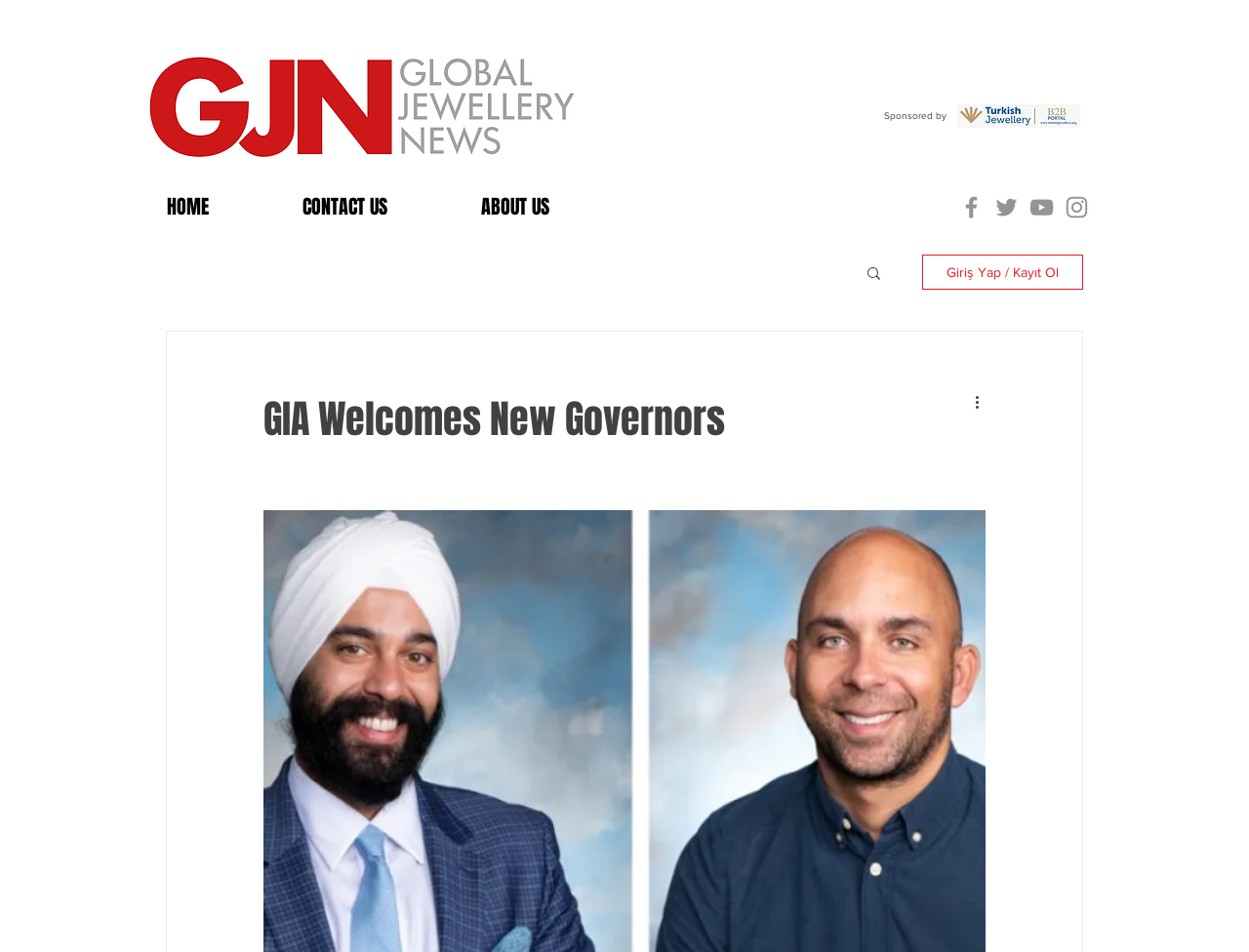Using the provided element description: "aria-label="Facebook"", identify the bounding box coordinates. The coordinates should be four floats between 0 and 1 in the order [left, top, right, bottom].

[0.766, 0.203, 0.789, 0.233]